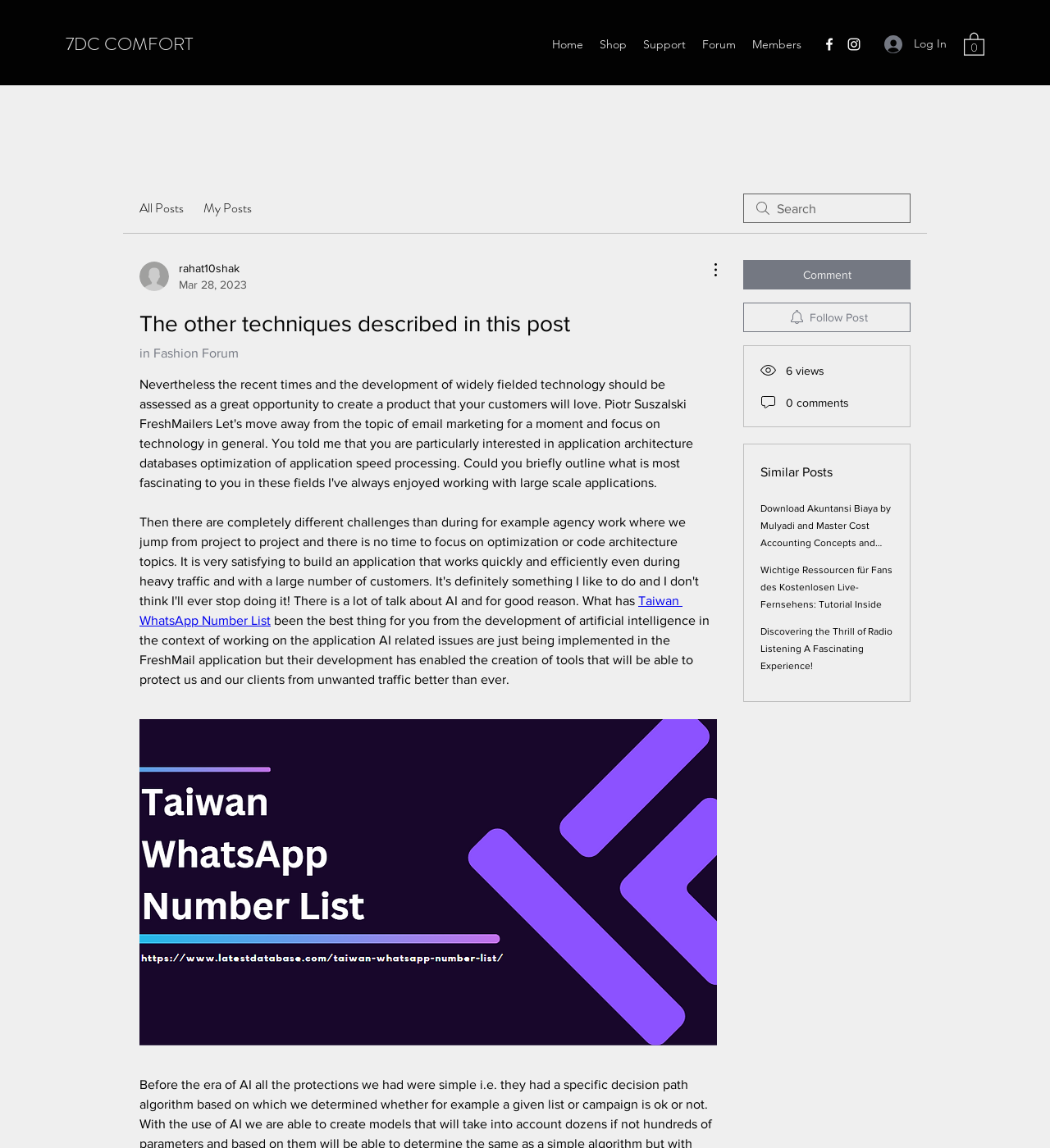Using the format (top-left x, top-left y, bottom-right x, bottom-right y), and given the element description, identify the bounding box coordinates within the screenshot: Taiwan WhatsApp Number List

[0.133, 0.517, 0.65, 0.546]